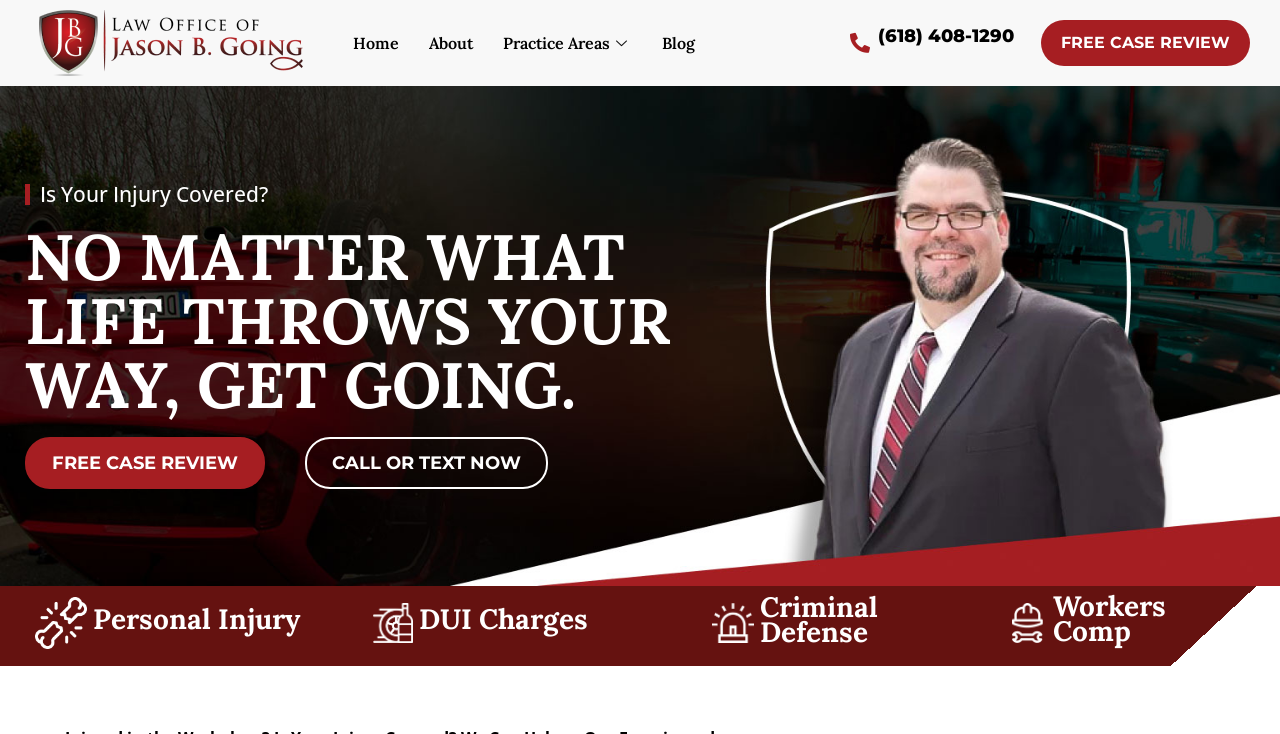What is the name of the law firm?
Please provide a comprehensive answer based on the visual information in the image.

I found the name of the law firm by looking at the link element with the text 'Going Law Firm' which is located at the top left corner of the webpage and is also repeated in several other places.